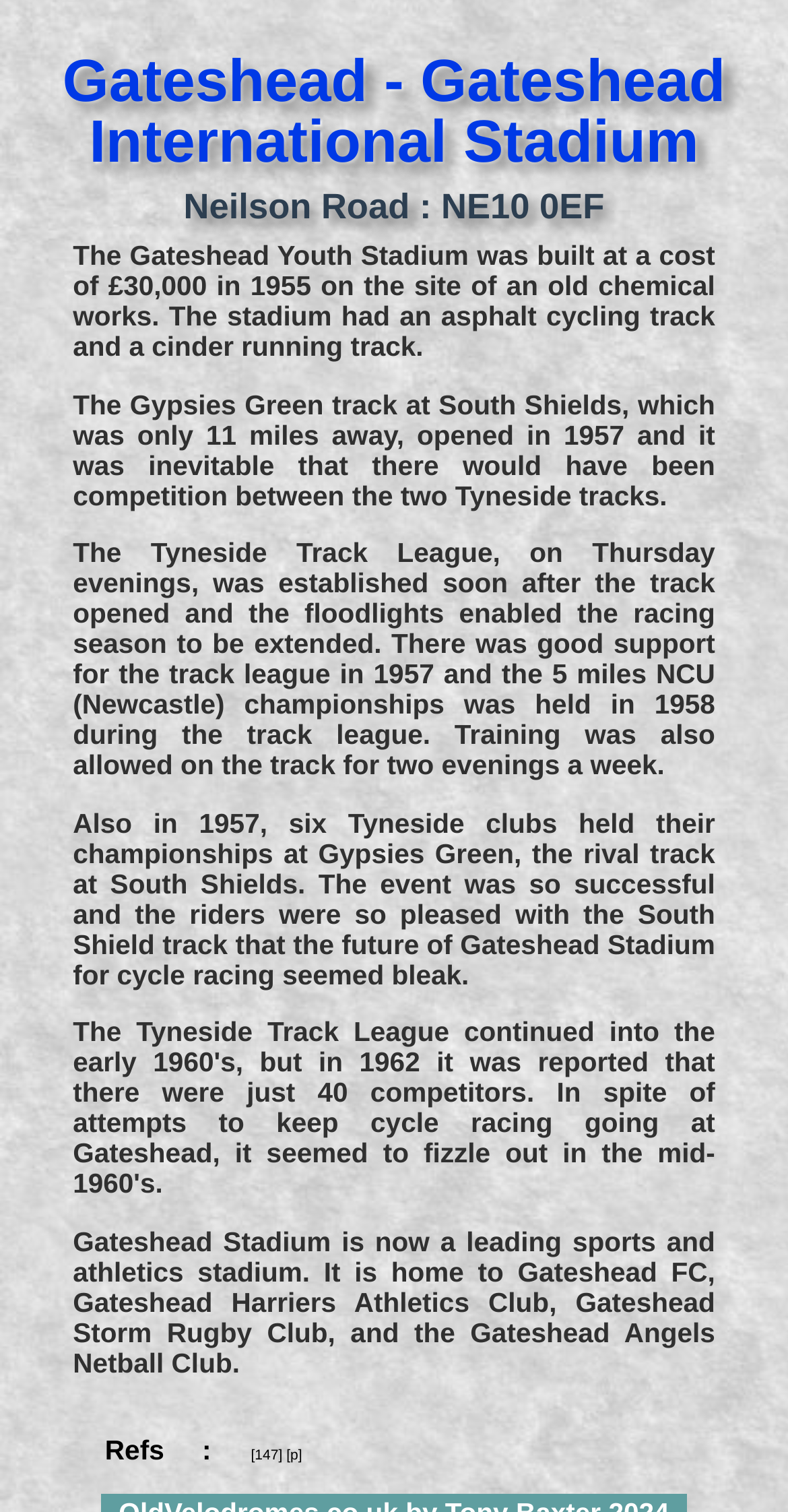Deliver a detailed narrative of the webpage's visual and textual elements.

The webpage is about the Gateshead International Stadium in Gateshead, specifically its history as a bicycle racing track. At the top of the page, there is a heading that reads "Gateshead - Gateshead International Stadium" followed by the address "Neilson Road : NE10 0EF" on the same line, slightly to the right. 

Below this heading, there is a block of text that describes the history of the stadium, including its construction in 1955, its features, and its early years of operation. This text is divided into four paragraphs, each describing a different aspect of the stadium's history, such as the competition with another nearby track and the events held at the stadium.

At the bottom of the page, there is a section that describes the current state of the stadium, mentioning that it is now a leading sports and athletics stadium and home to several sports teams. 

Finally, there is a references section at the very bottom of the page, which includes a few lines of text and a citation number.